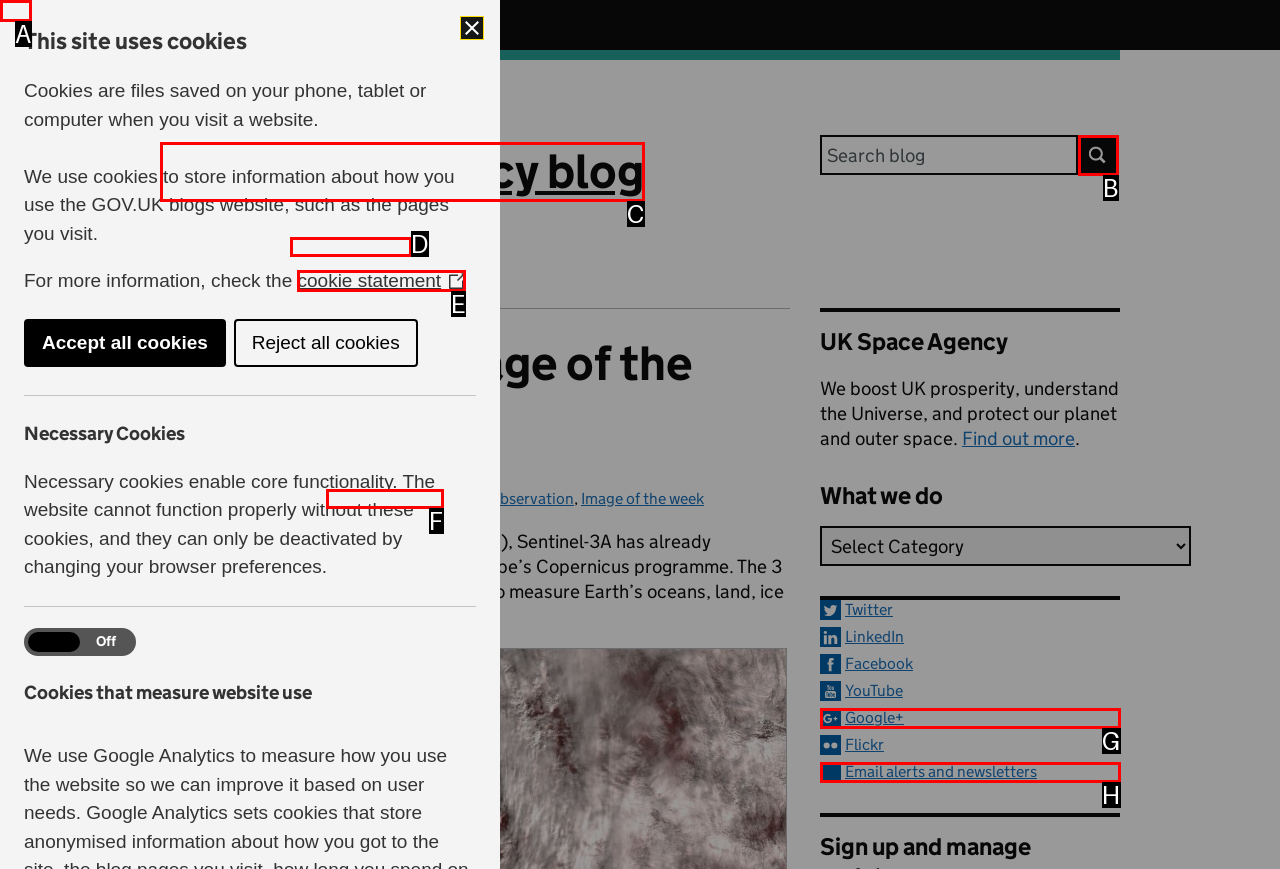Tell me which one HTML element best matches the description: Skip to main content
Answer with the option's letter from the given choices directly.

A